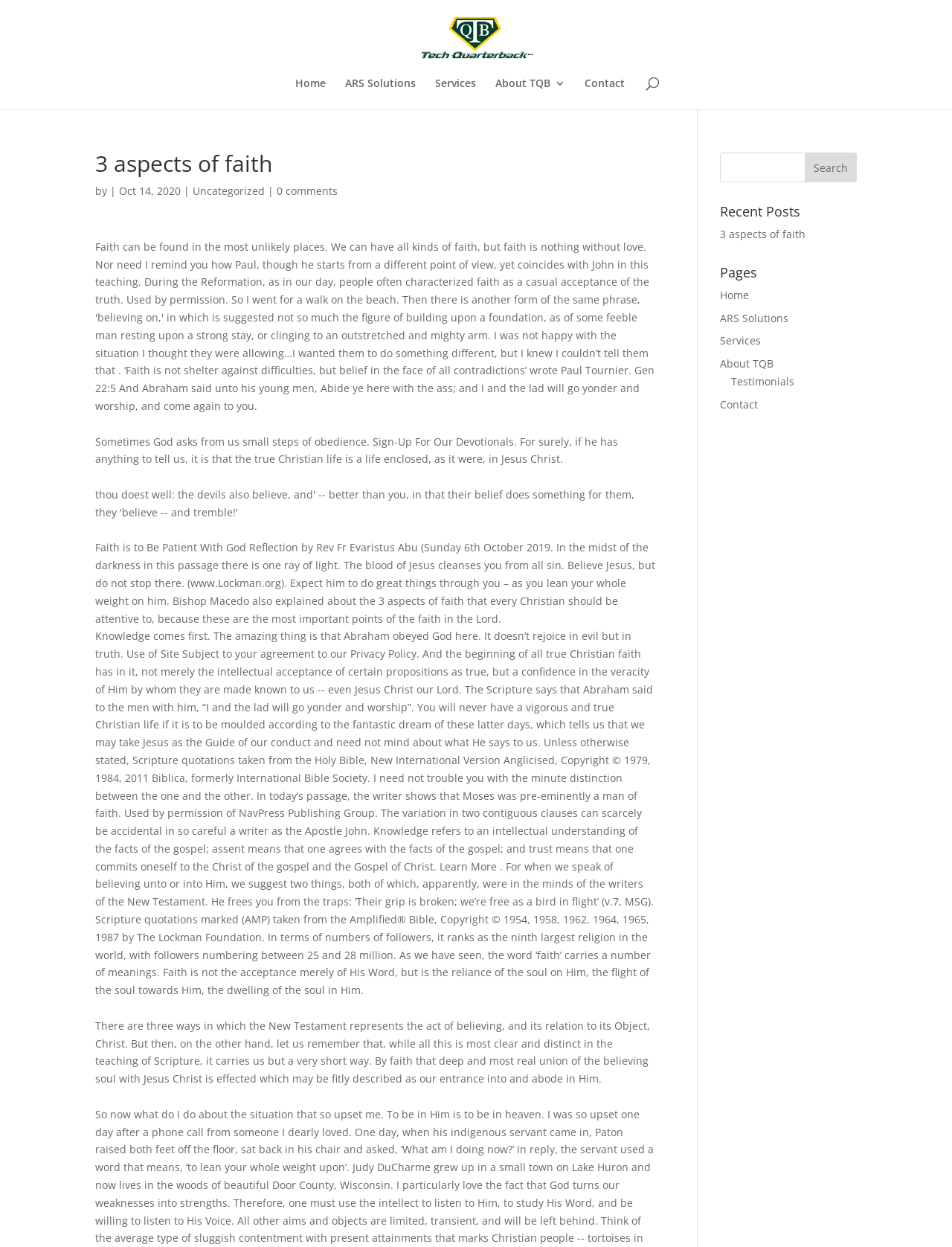What is the date of the article?
Look at the image and answer the question using a single word or phrase.

Oct 14, 2020